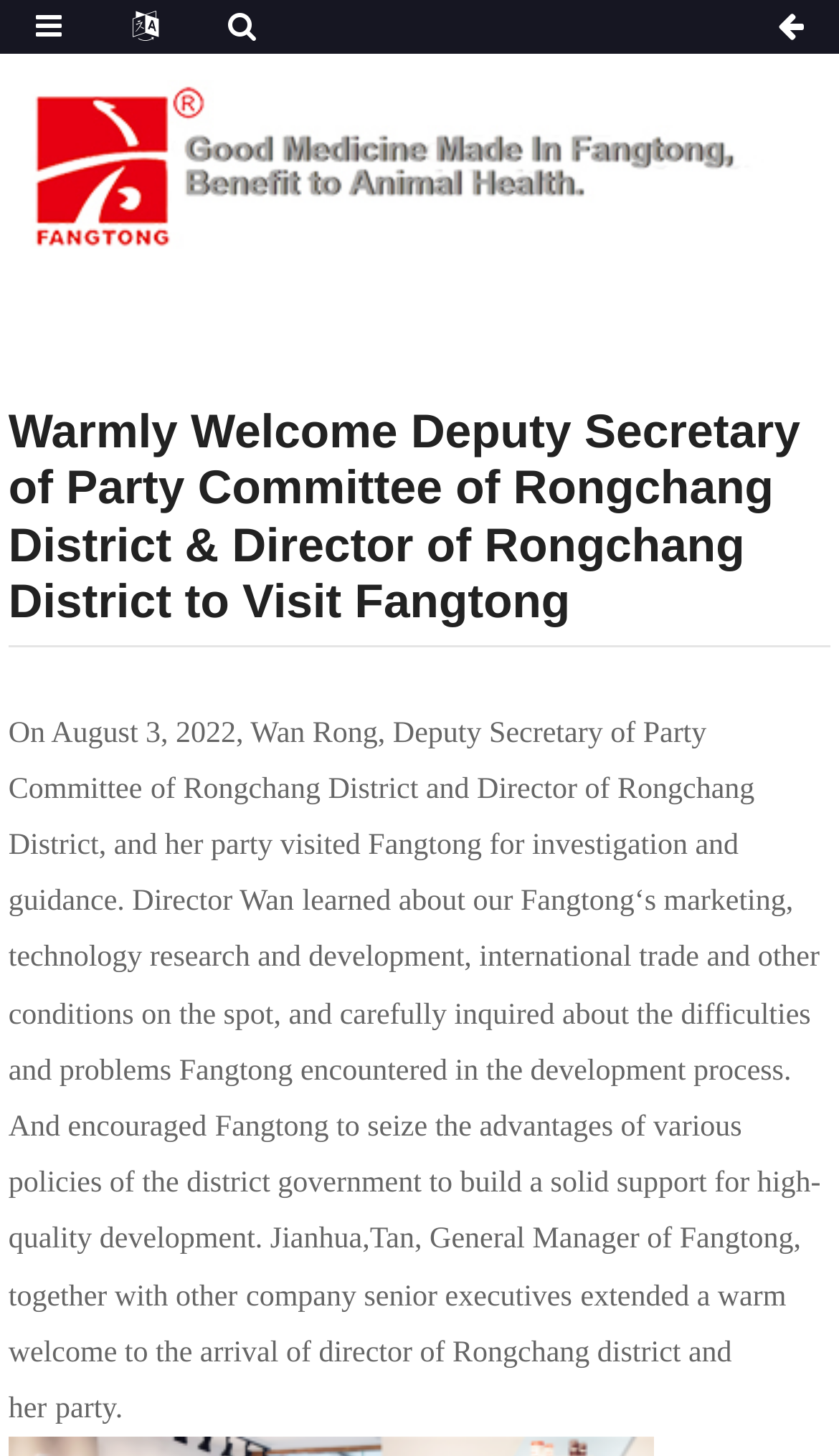What is the name of the district that Wan Rong is the Director of?
Can you give a detailed and elaborate answer to the question?

According to the webpage, Wan Rong is the Director of Rongchang District, which is mentioned in the text 'Wan Rong, Deputy Secretary of Party Committee of Rongchang District and Director of Rongchang District'.